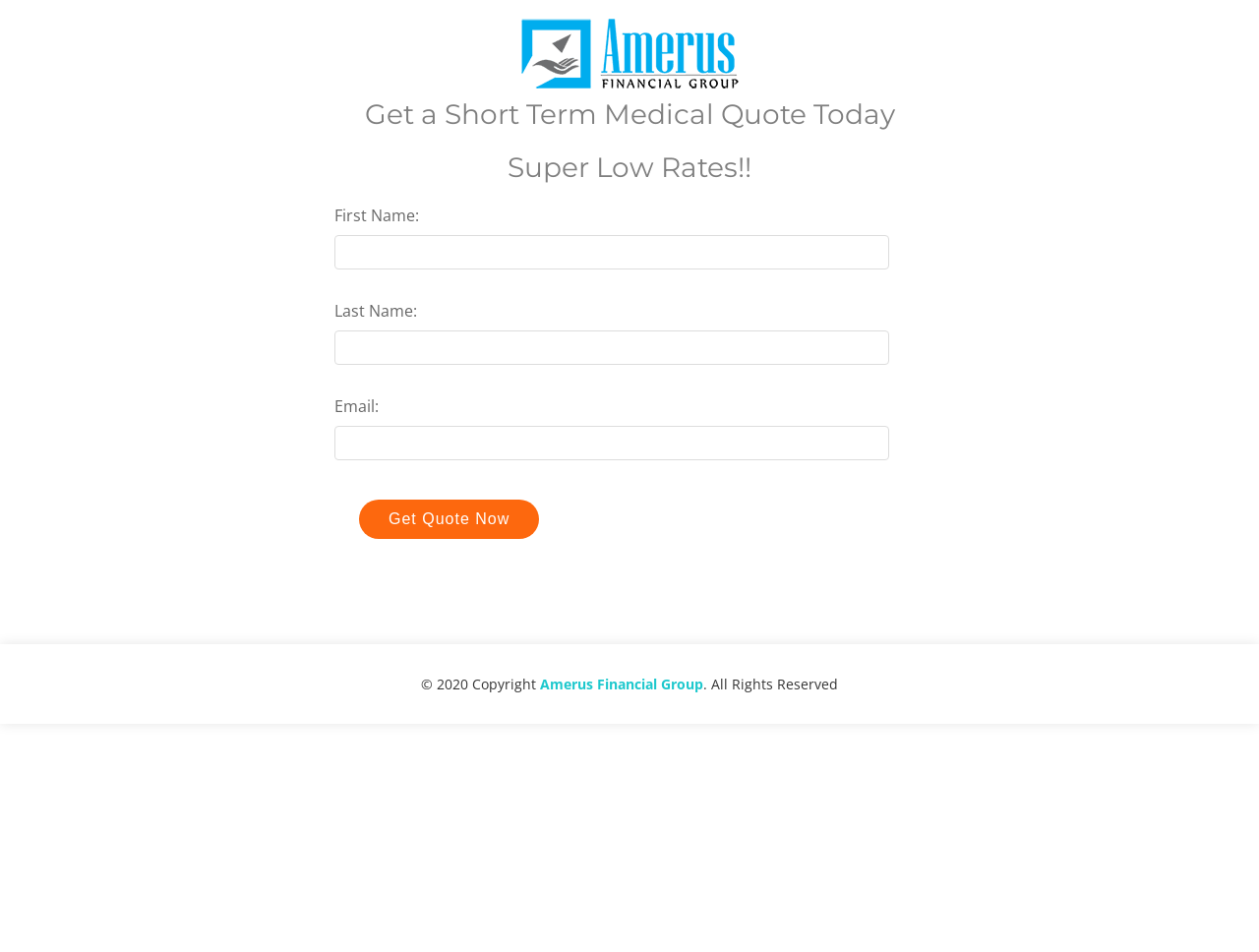What is the purpose of the webpage?
Please answer the question with a detailed response using the information from the screenshot.

I inferred the purpose of the webpage by looking at the heading elements, which mention 'Get a Short Term Medical Quote Today' and 'Super Low Rates!!', indicating that the webpage is designed to help users get a quote for short-term medical insurance.